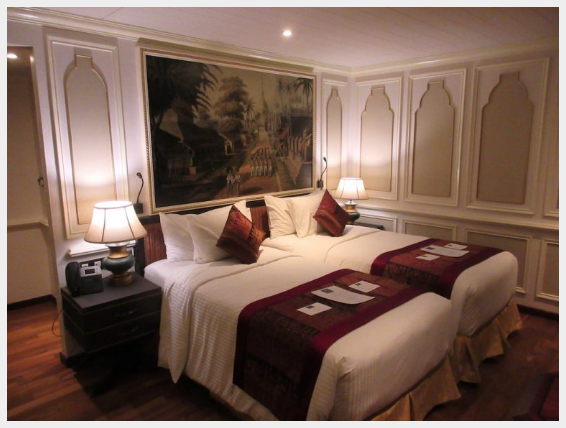Answer this question using a single word or a brief phrase:
What type of scene is depicted in the large artwork?

Serene landscape